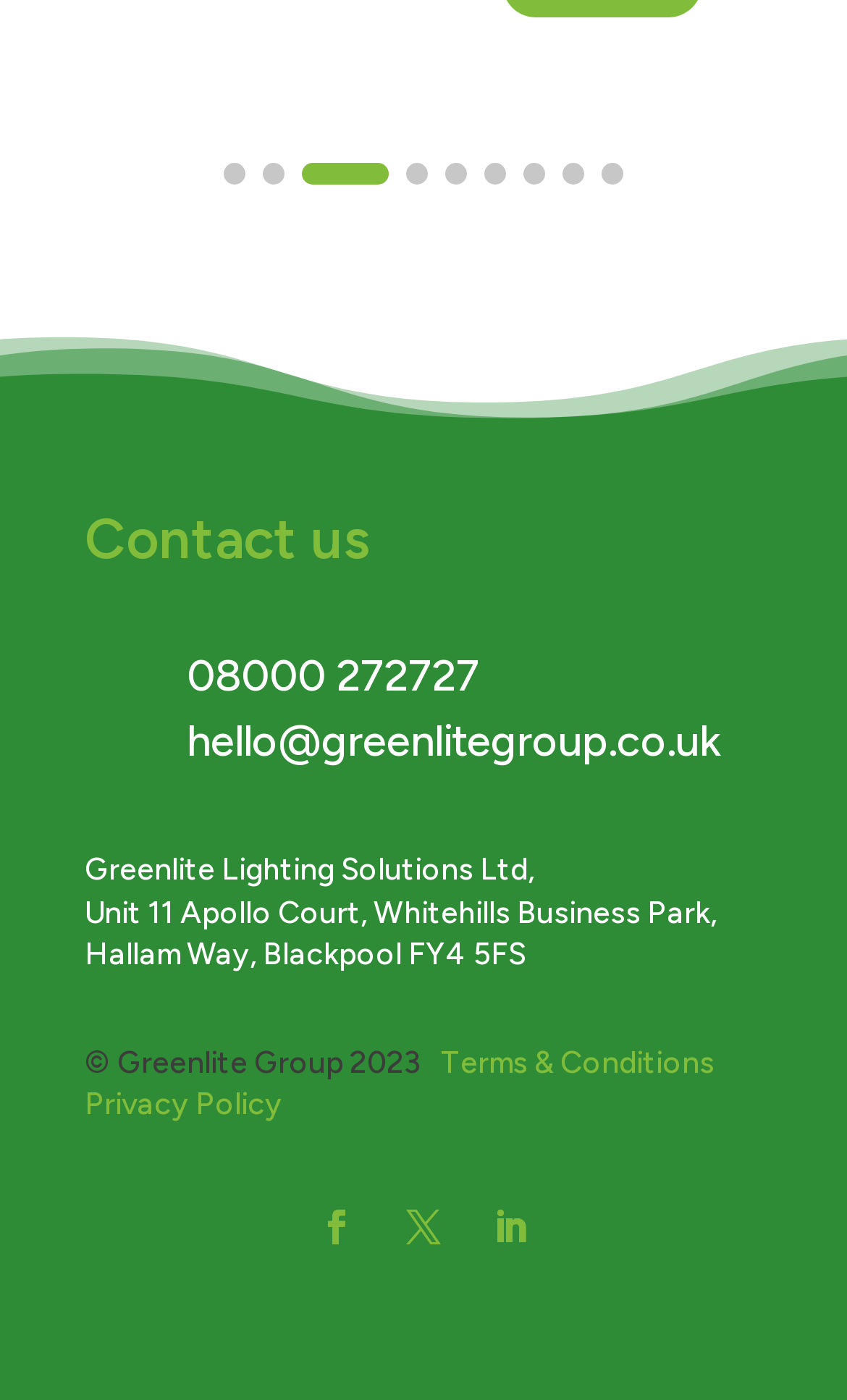What is the company's address?
Carefully analyze the image and provide a detailed answer to the question.

I found the company's address in the 'Contact us' section, which is 'Unit 11 Apollo Court, Whitehills Business Park, Hallam Way, Blackpool FY4 5FS', displayed in a series of static text elements.